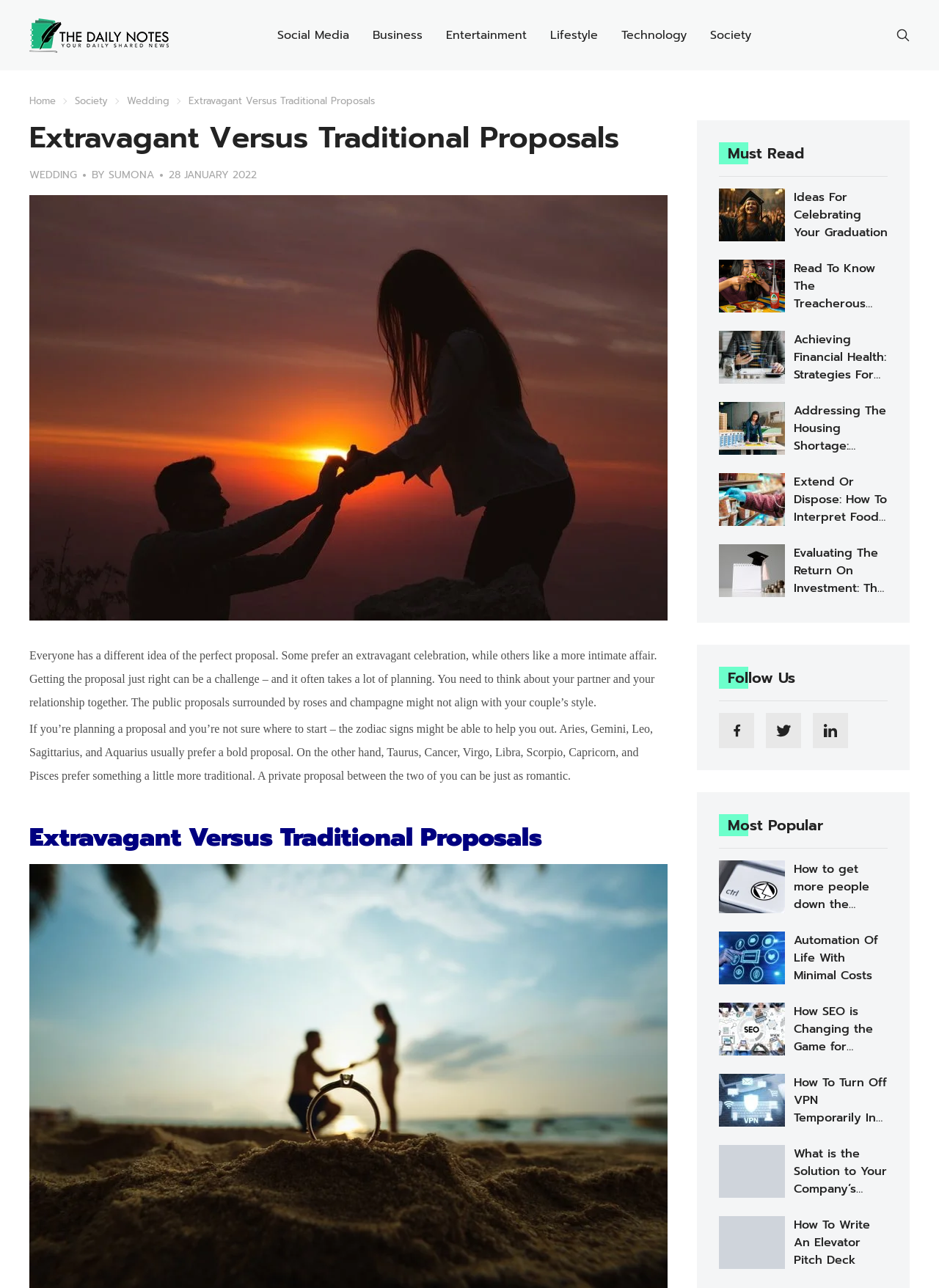Using the given description, provide the bounding box coordinates formatted as (top-left x, top-left y, bottom-right x, bottom-right y), with all values being floating point numbers between 0 and 1. Description: aria-label="social_link"

[0.816, 0.553, 0.853, 0.581]